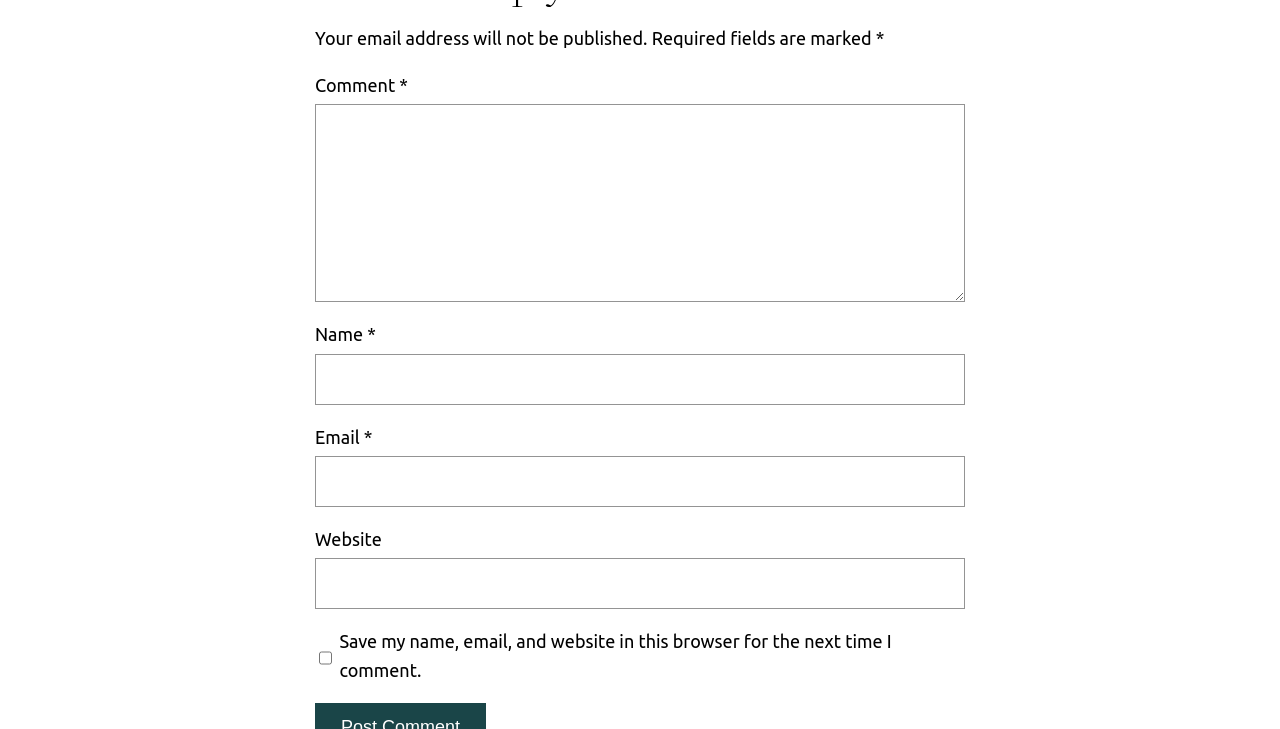Using the information in the image, give a comprehensive answer to the question: 
What is the checkbox for?

The checkbox has a label 'Save my name, email, and website in this browser for the next time I comment.' This suggests that the checkbox is used to save the user's comment information, including their name, email, and website, for future comments.